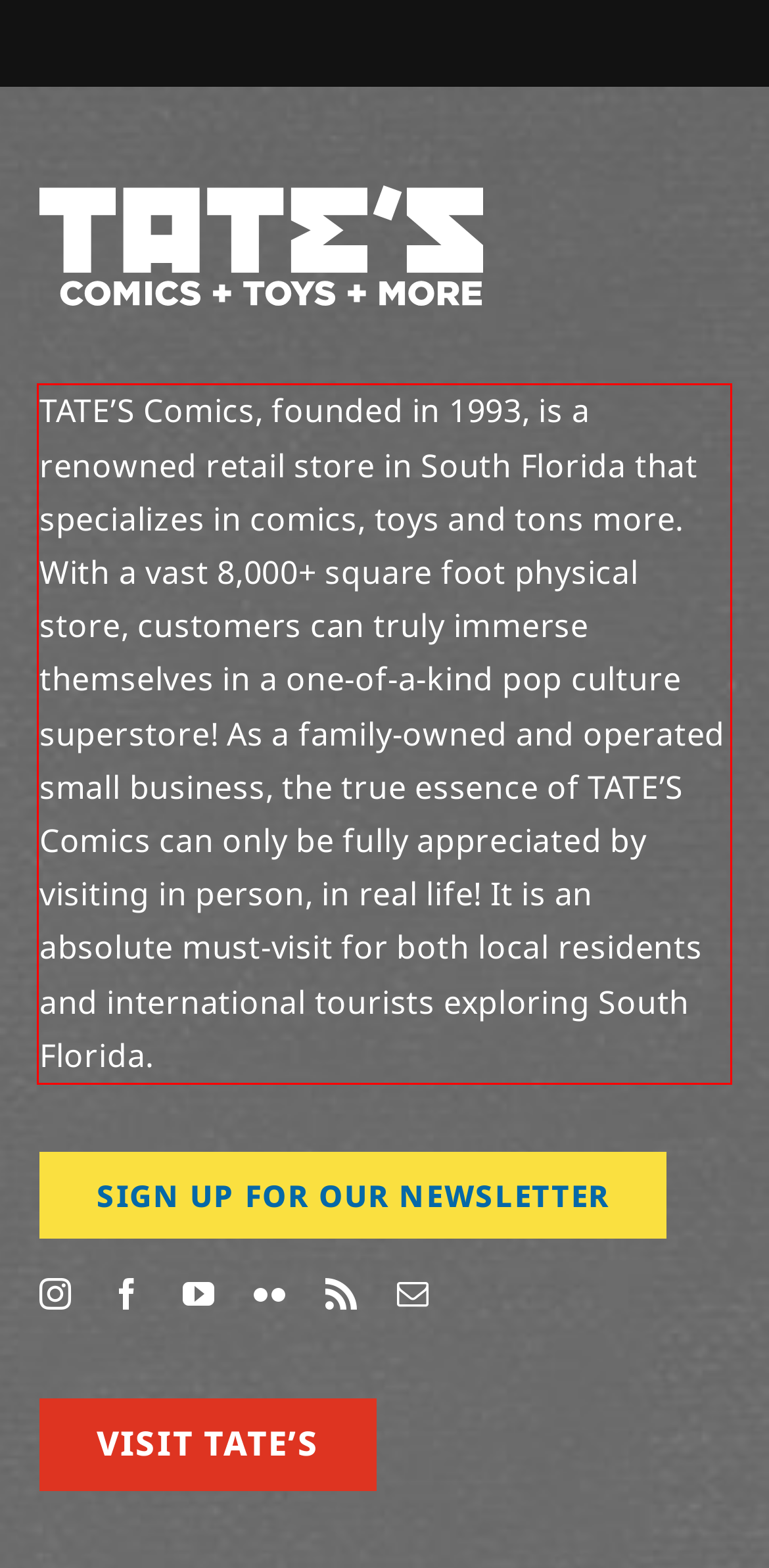You have a screenshot of a webpage with a UI element highlighted by a red bounding box. Use OCR to obtain the text within this highlighted area.

TATE’S Comics, founded in 1993, is a renowned retail store in South Florida that specializes in comics, toys and tons more. With a vast 8,000+ square foot physical store, customers can truly immerse themselves in a one-of-a-kind pop culture superstore! As a family-owned and operated small business, the true essence of TATE’S Comics can only be fully appreciated by visiting in person, in real life! It is an absolute must-visit for both local residents and international tourists exploring South Florida.